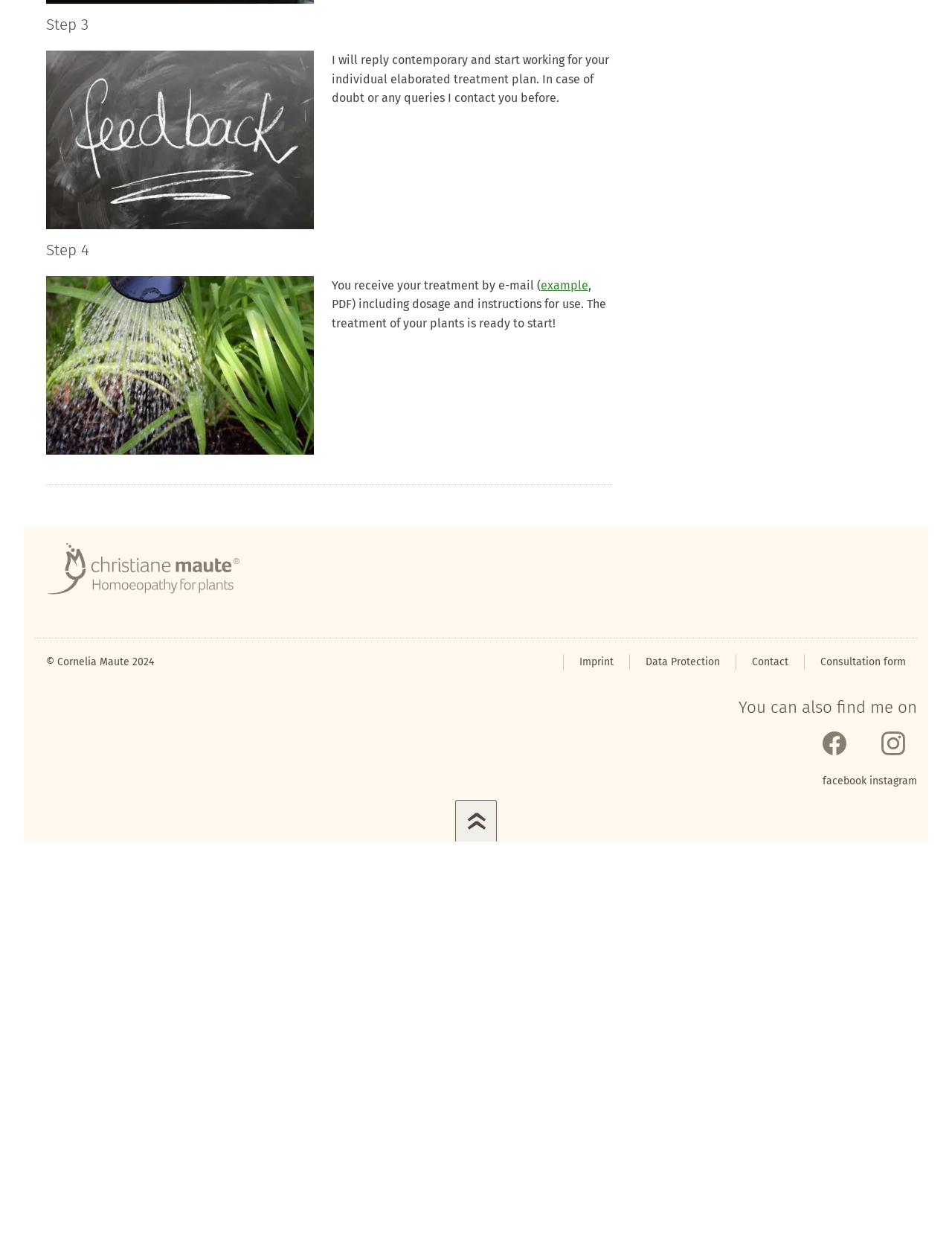What is the number of steps in the treatment process?
Answer the question with a single word or phrase by looking at the picture.

4